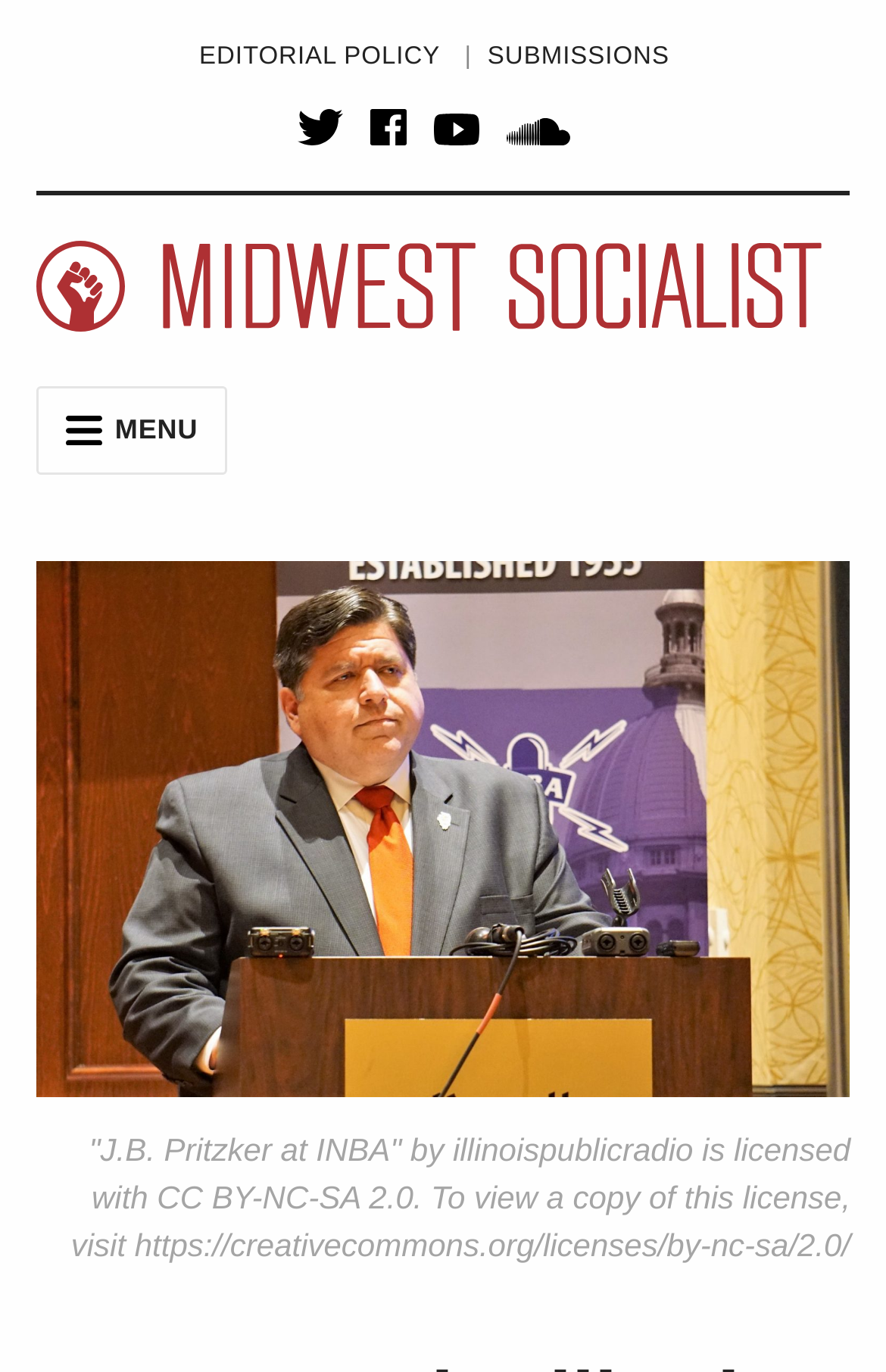Find and provide the bounding box coordinates for the UI element described with: "Editorial Policy".

[0.225, 0.031, 0.517, 0.051]